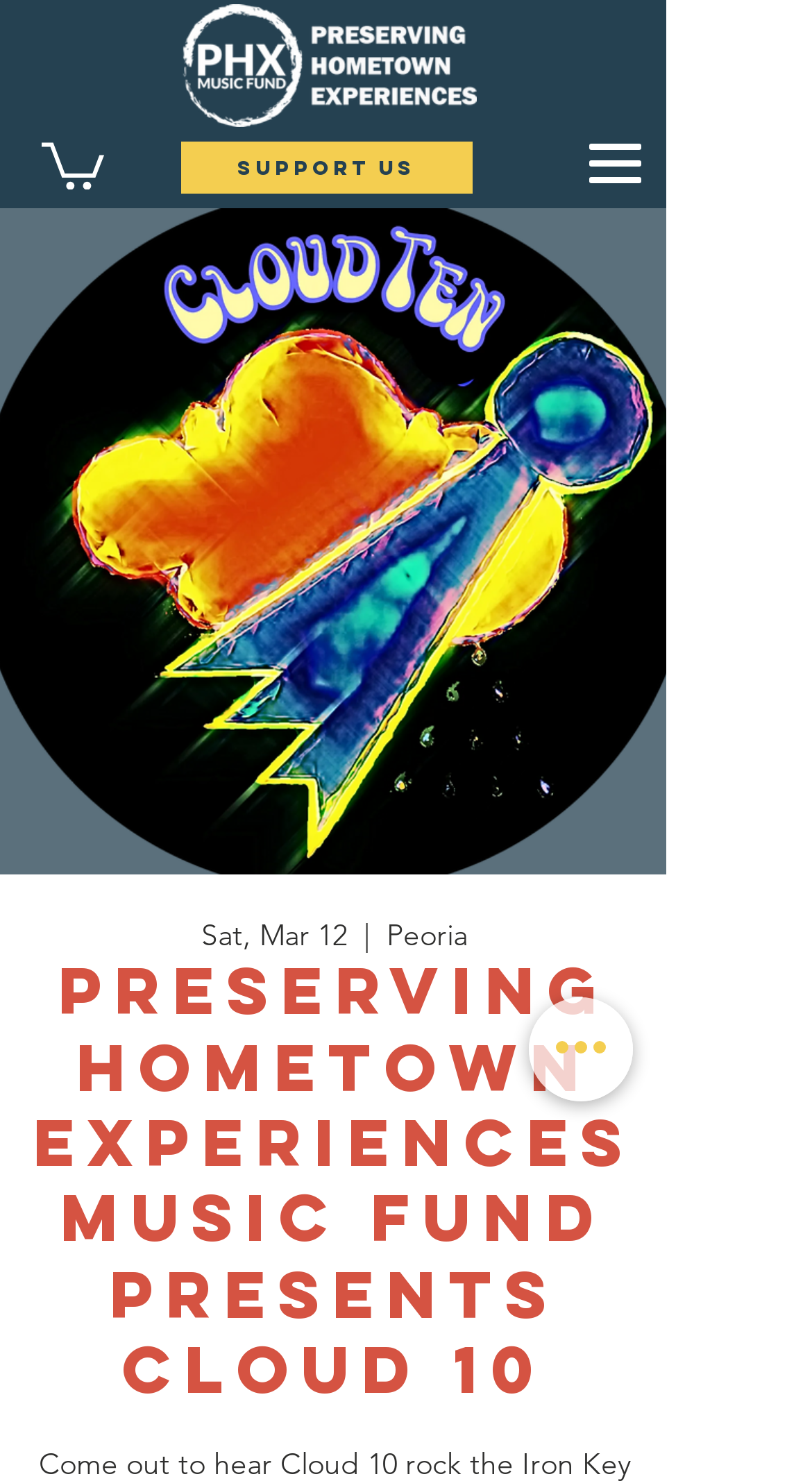What is the date of the event?
Answer the question with a single word or phrase, referring to the image.

Sat, Mar 12